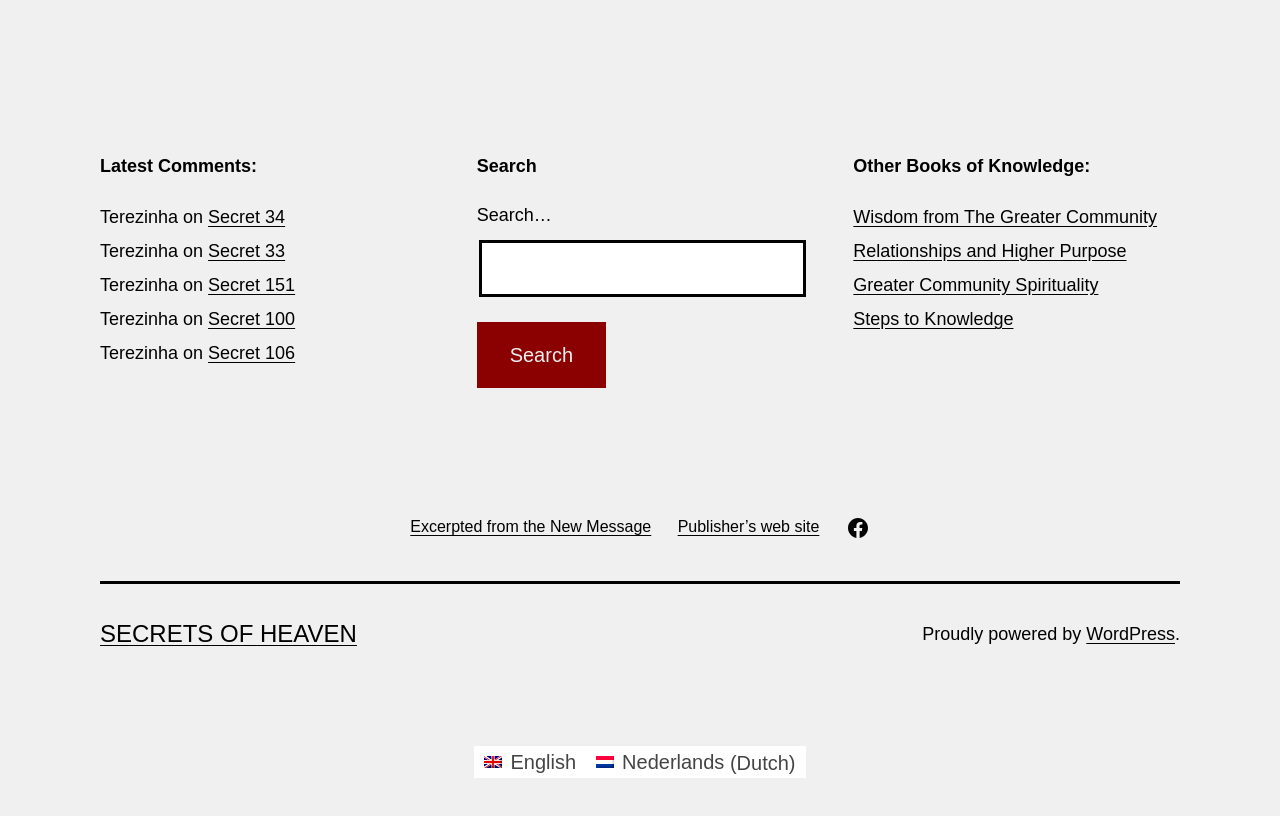Specify the bounding box coordinates of the region I need to click to perform the following instruction: "Visit the publisher's website". The coordinates must be four float numbers in the range of 0 to 1, i.e., [left, top, right, bottom].

[0.519, 0.614, 0.65, 0.676]